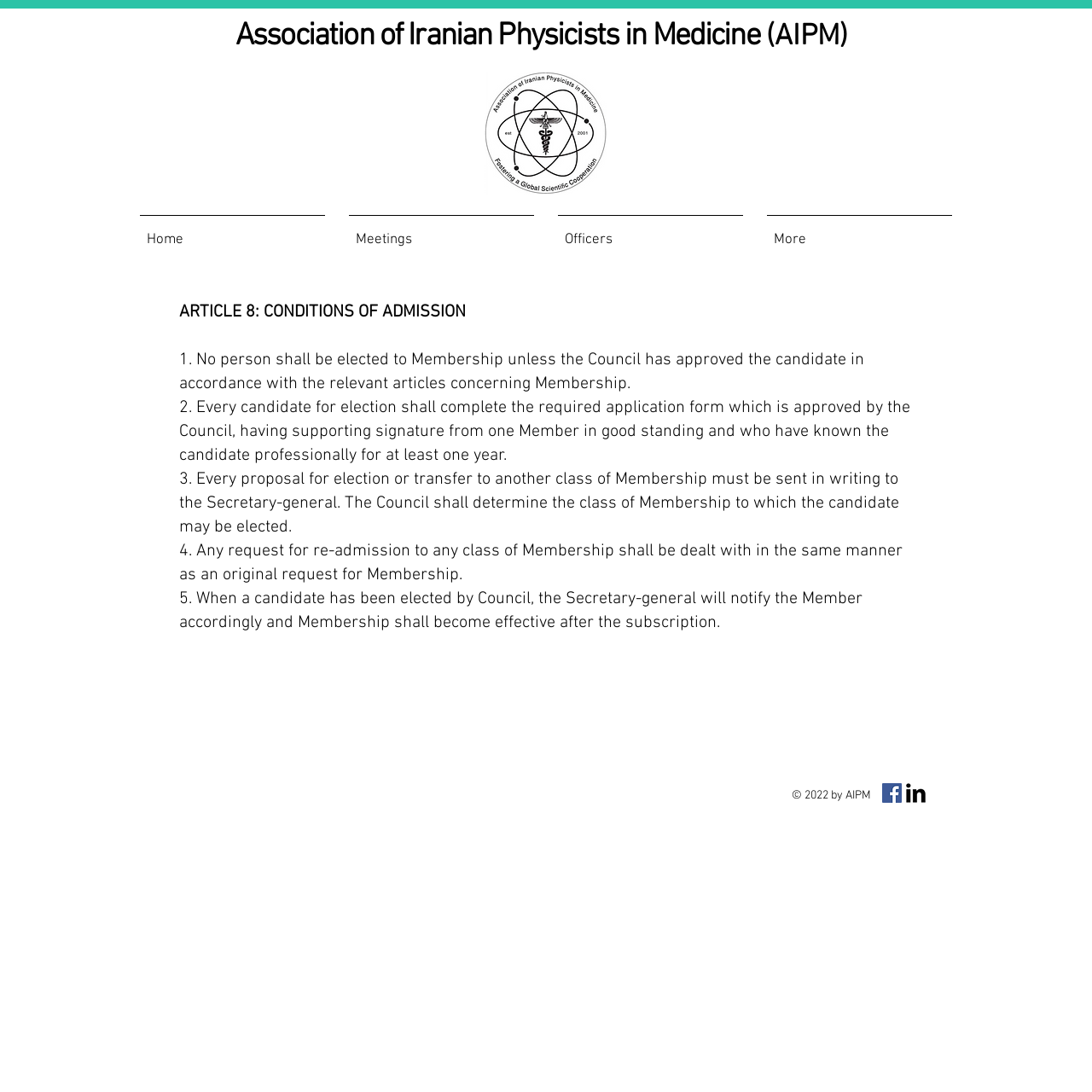Predict the bounding box coordinates for the UI element described as: "Meetings". The coordinates should be four float numbers between 0 and 1, presented as [left, top, right, bottom].

[0.309, 0.197, 0.5, 0.228]